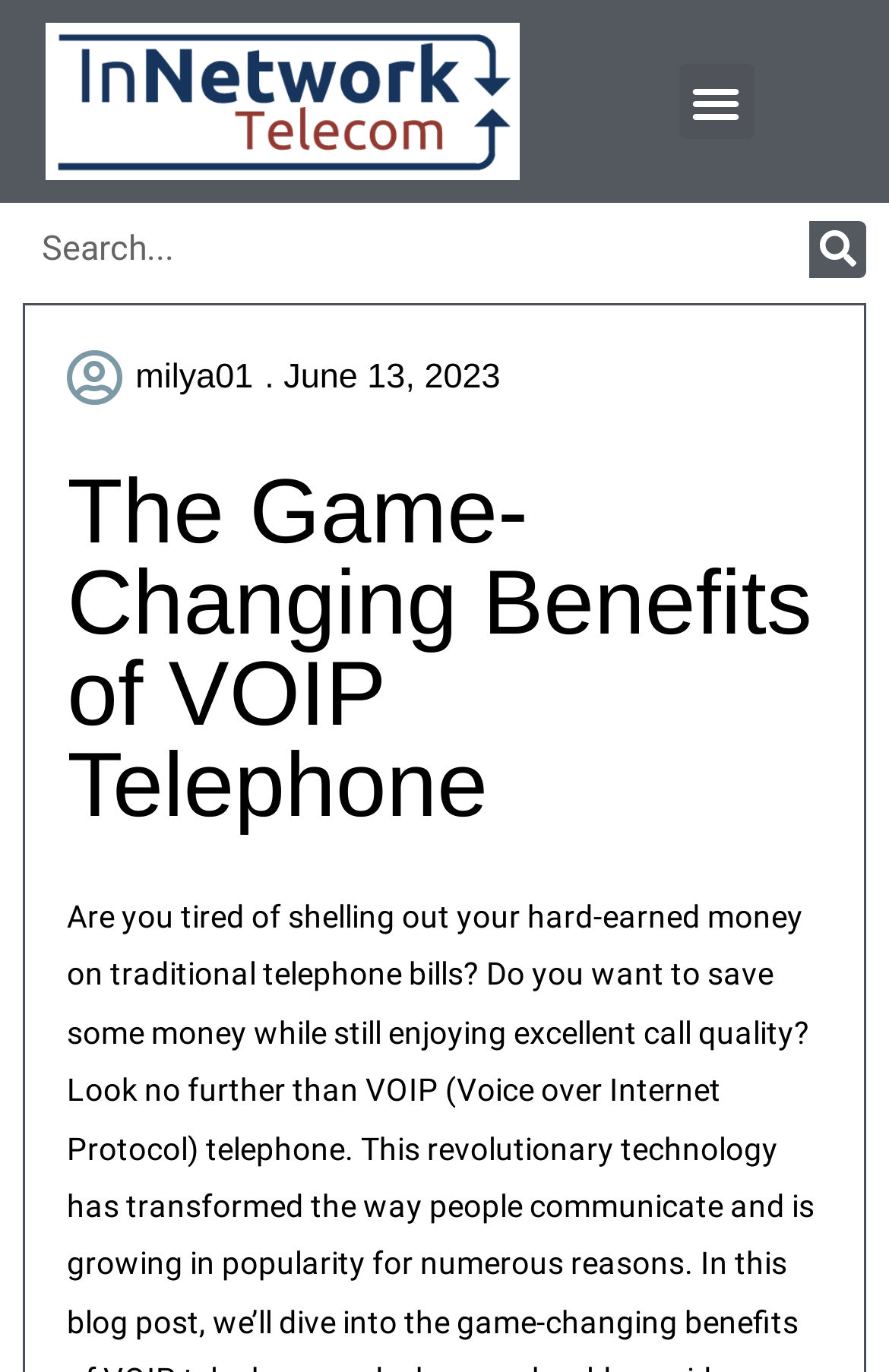Could you please study the image and provide a detailed answer to the question:
How many categories are listed under the menu?

I counted the number of categories by looking at the heading elements under the menu, which are 'All Posts' and 'Telecom Information', so there are 2 categories.